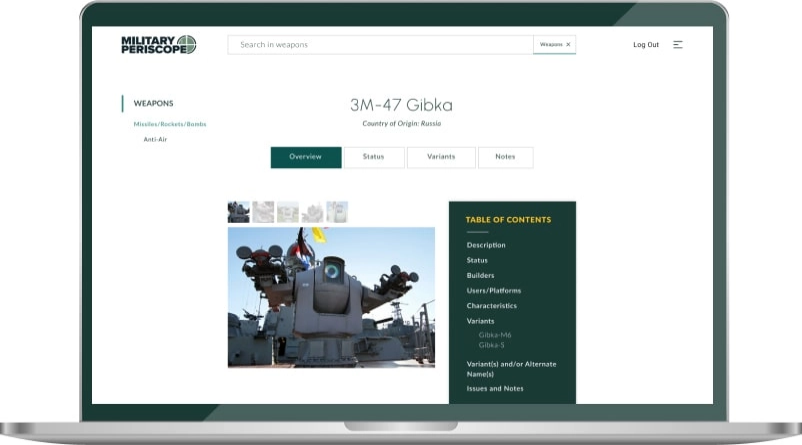What is the purpose of the sidebar? Please answer the question using a single word or phrase based on the image.

To navigate through comprehensive intelligence